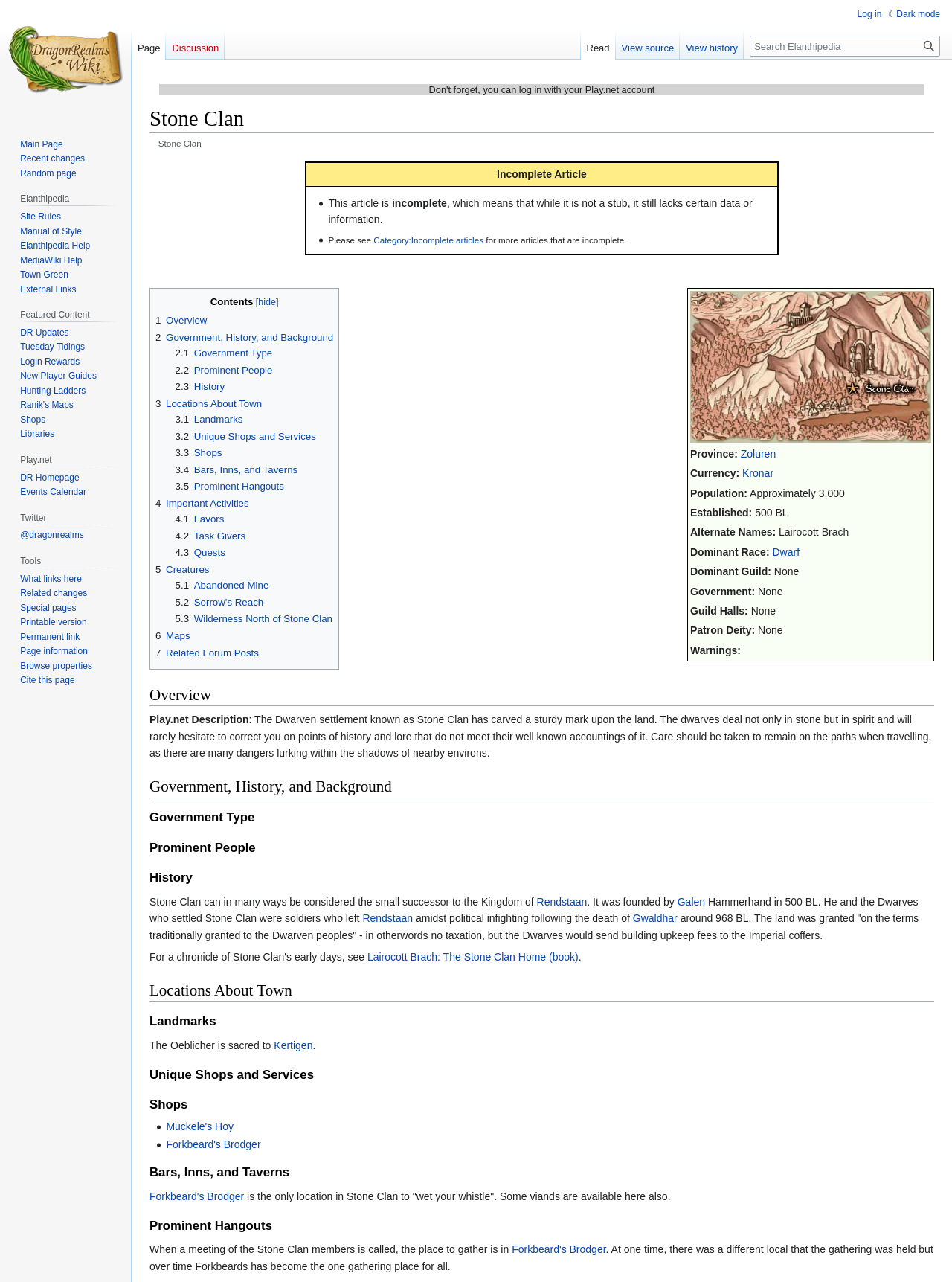Give the bounding box coordinates for this UI element: "Rendstaan". The coordinates should be four float numbers between 0 and 1, arranged as [left, top, right, bottom].

[0.381, 0.712, 0.434, 0.721]